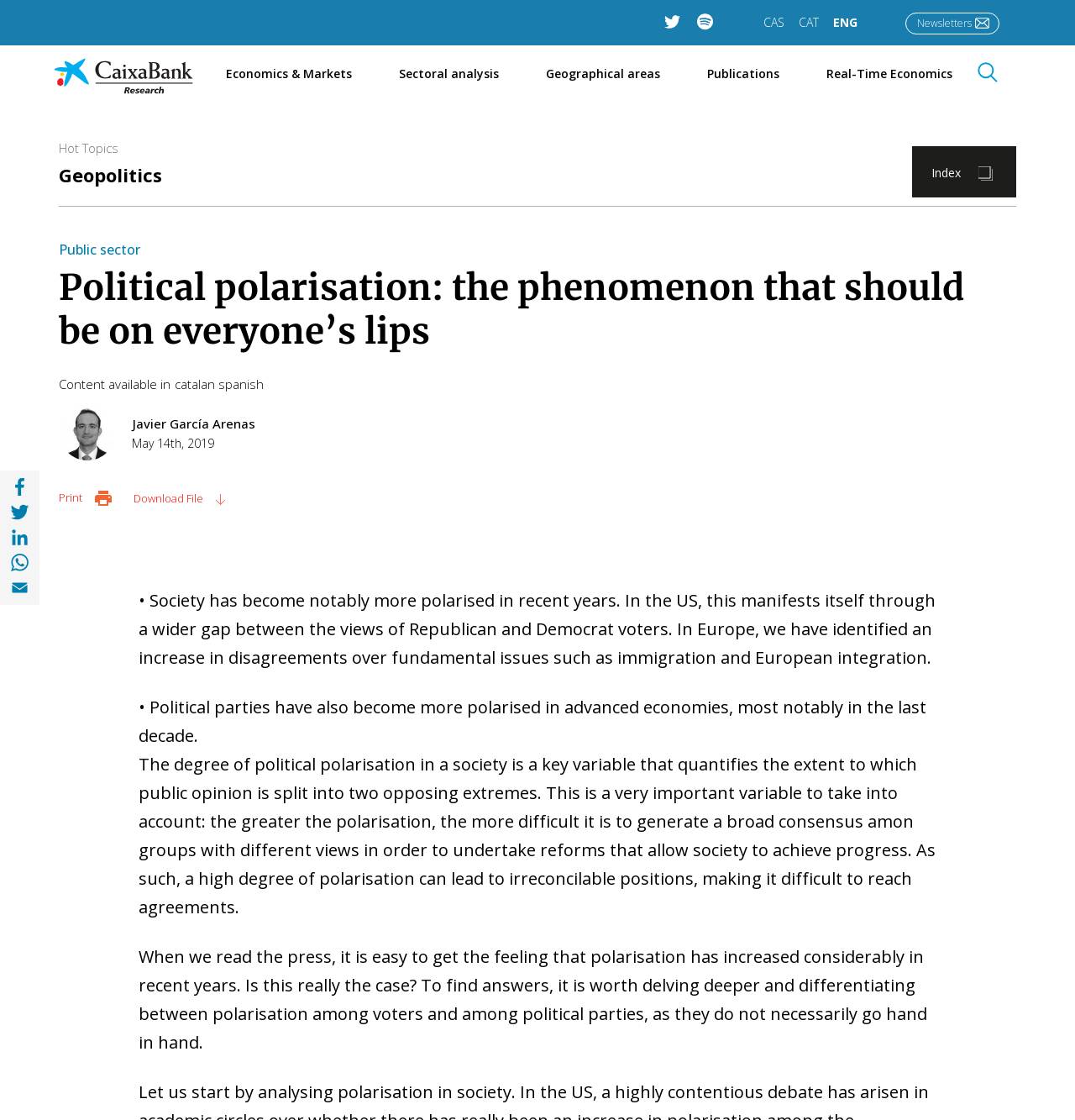Pinpoint the bounding box coordinates of the clickable element to carry out the following instruction: "Click on the 'Economics & Markets' link."

[0.21, 0.058, 0.327, 0.094]